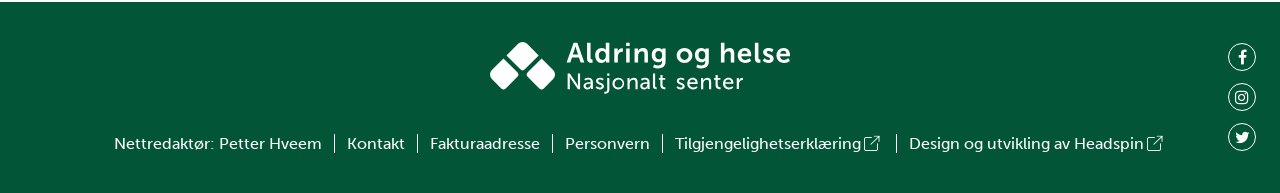Find and indicate the bounding box coordinates of the region you should select to follow the given instruction: "contact us".

[0.271, 0.692, 0.317, 0.79]